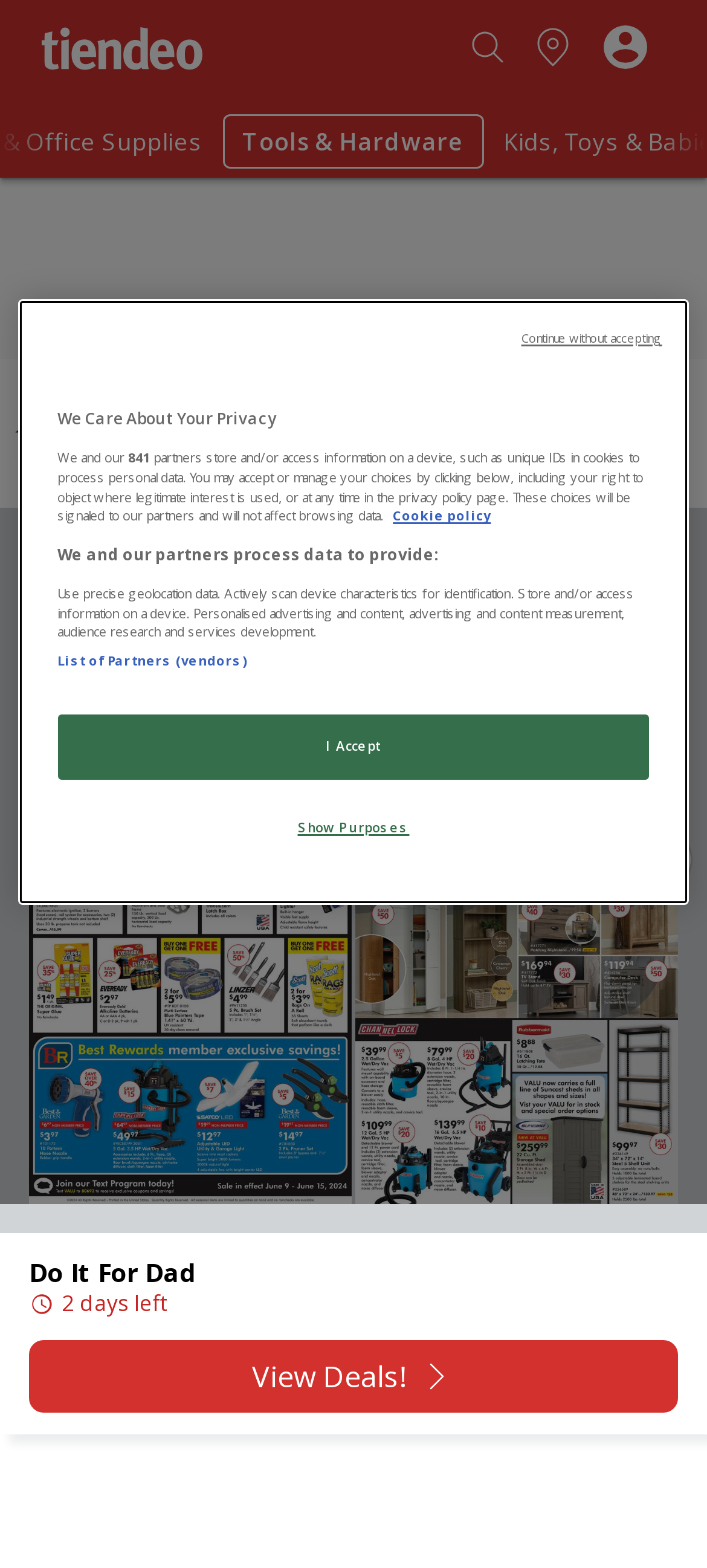How many catalogues are displayed on the webpage?
Using the visual information from the image, give a one-word or short-phrase answer.

2